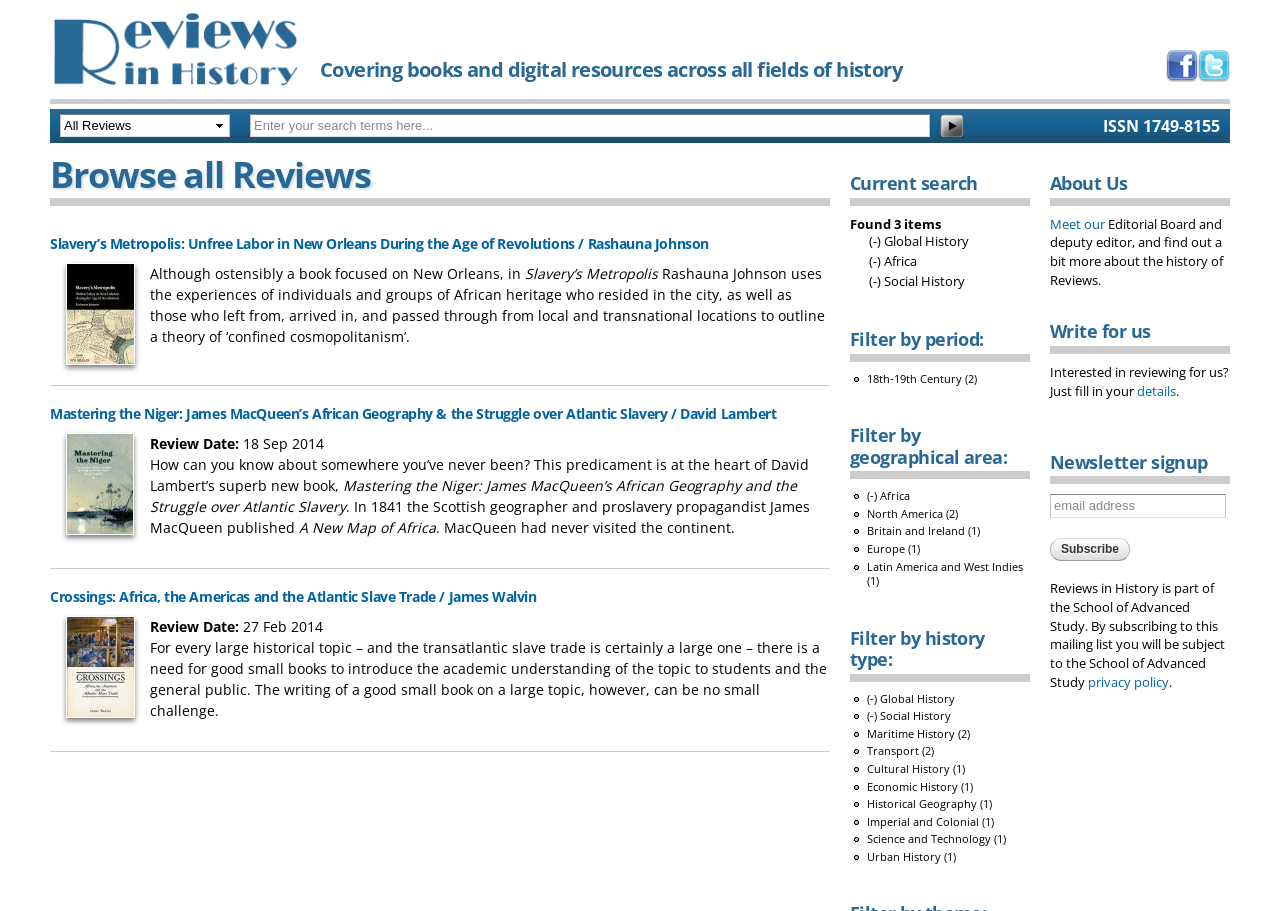Given the description: "details", determine the bounding box coordinates of the UI element. The coordinates should be formatted as four float numbers between 0 and 1, [left, top, right, bottom].

[0.888, 0.42, 0.919, 0.439]